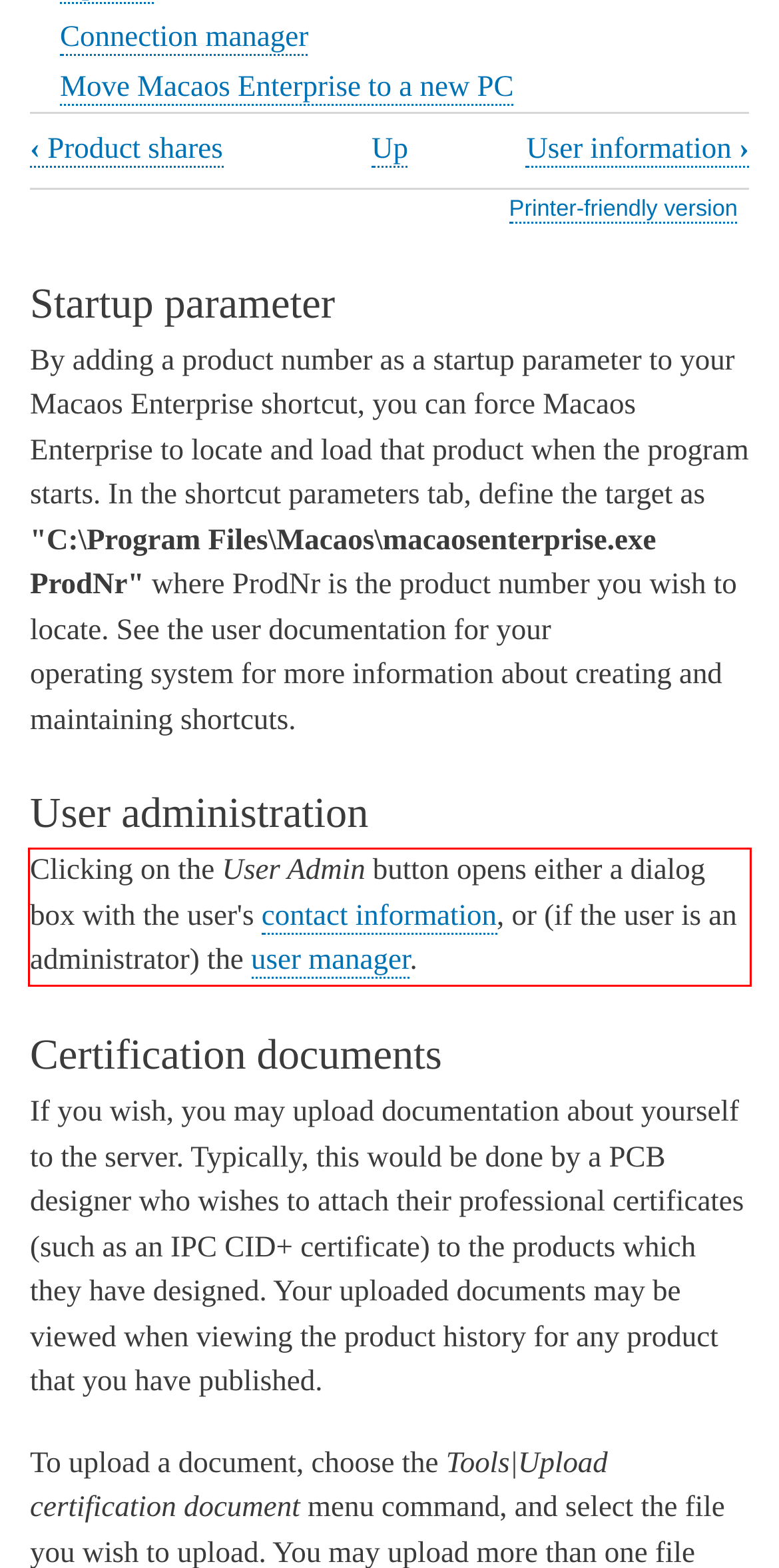You are given a webpage screenshot with a red bounding box around a UI element. Extract and generate the text inside this red bounding box.

Clicking on the User Admin button opens either a dialog box with the user's contact information, or (if the user is an administrator) the user manager.